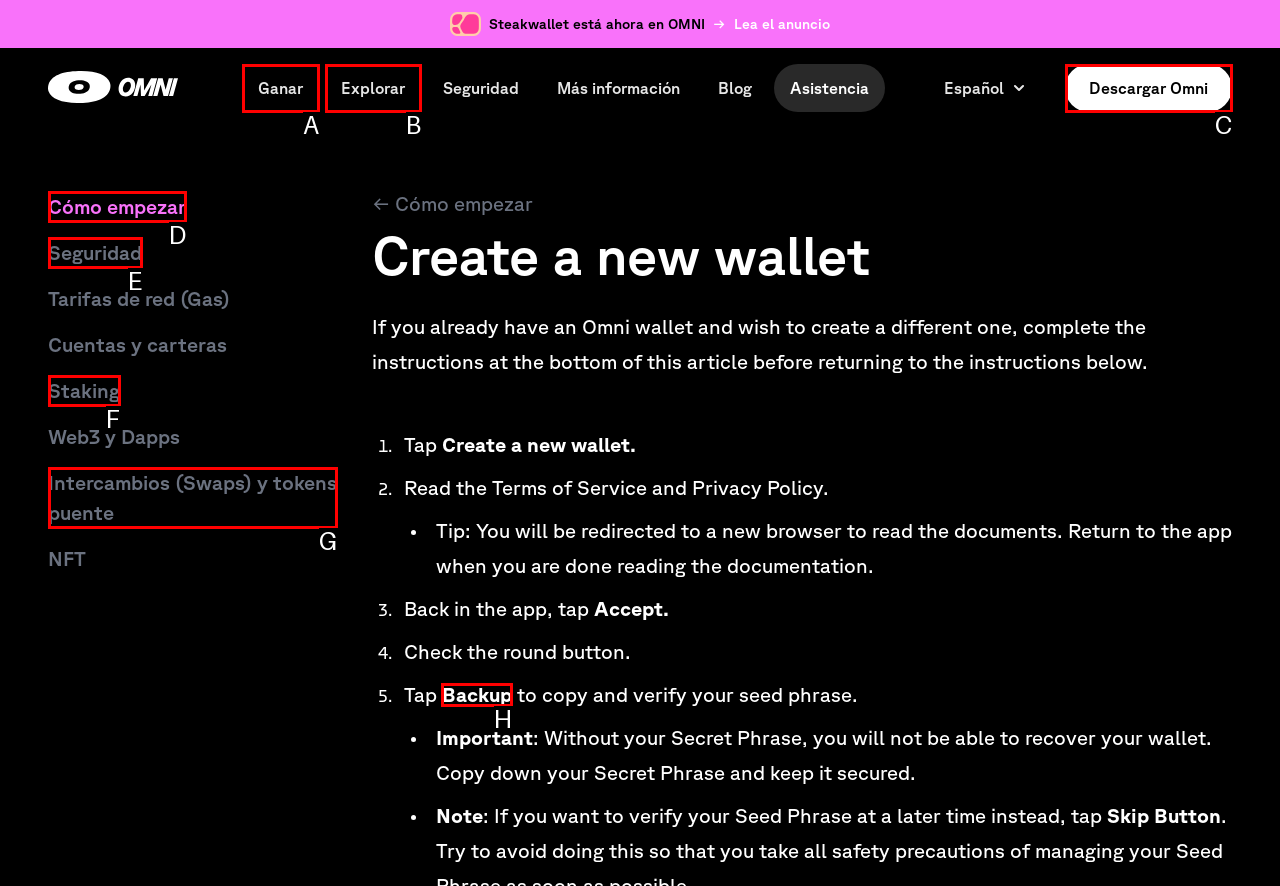Determine the HTML element to click for the instruction: Click the 'Backup' link.
Answer with the letter corresponding to the correct choice from the provided options.

H